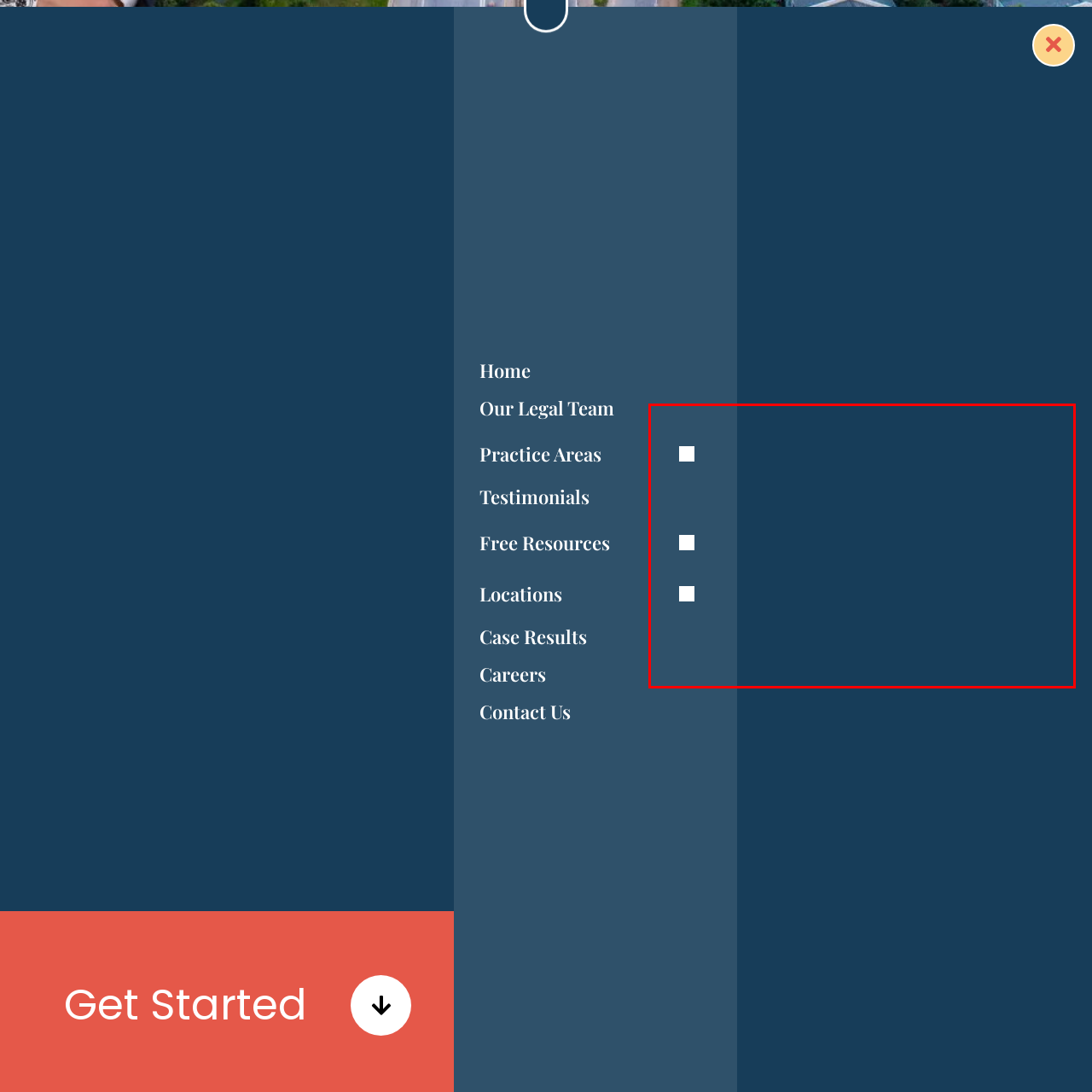Provide an in-depth caption for the image inside the red boundary.

The image displays a stylized representation of the Tucker Personal Injury Law firm, characterized by a dark background and three vertically aligned white dots. This minimalist design could symbolize clarity and focus, reflecting the firm's commitment to guiding clients through complex legal processes related to personal injury claims. The law firm's emphasis on providing experienced legal representation is underscored by the accompanying text, which highlights its expertise in assisting clients during challenging times following accidents. The image aligns with the overall theme of the website, aiming to instill confidence in potential clients seeking legal assistance.